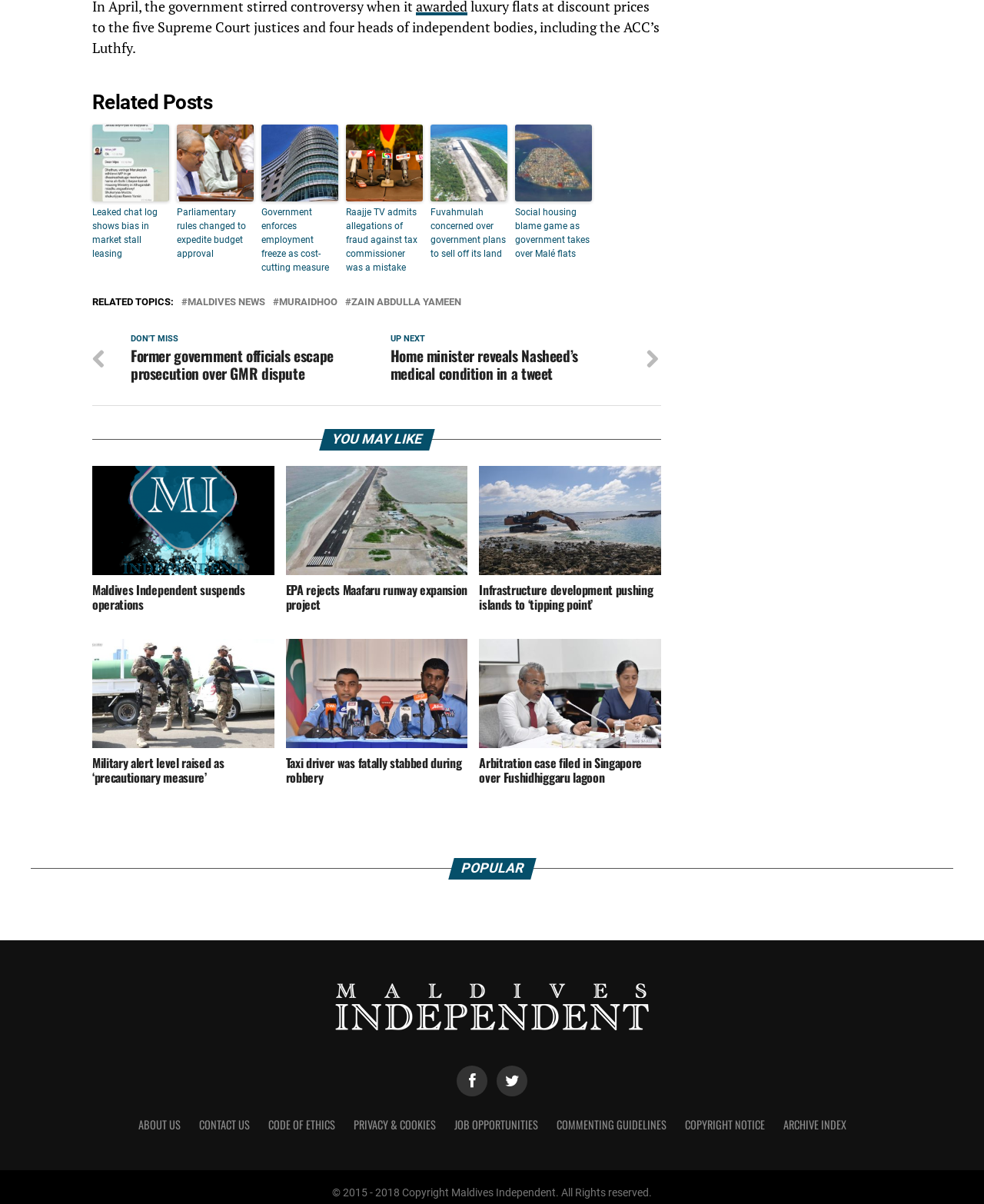Please mark the bounding box coordinates of the area that should be clicked to carry out the instruction: "go to BUSINESS DIRECTORY".

None